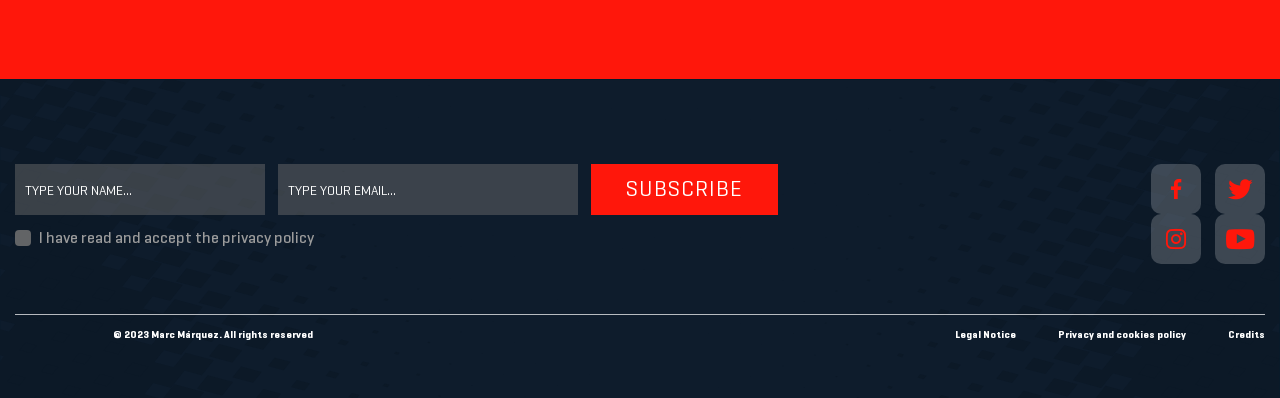What is the image at the bottom left?
Using the image as a reference, give a one-word or short phrase answer.

WE ARE 93 logo